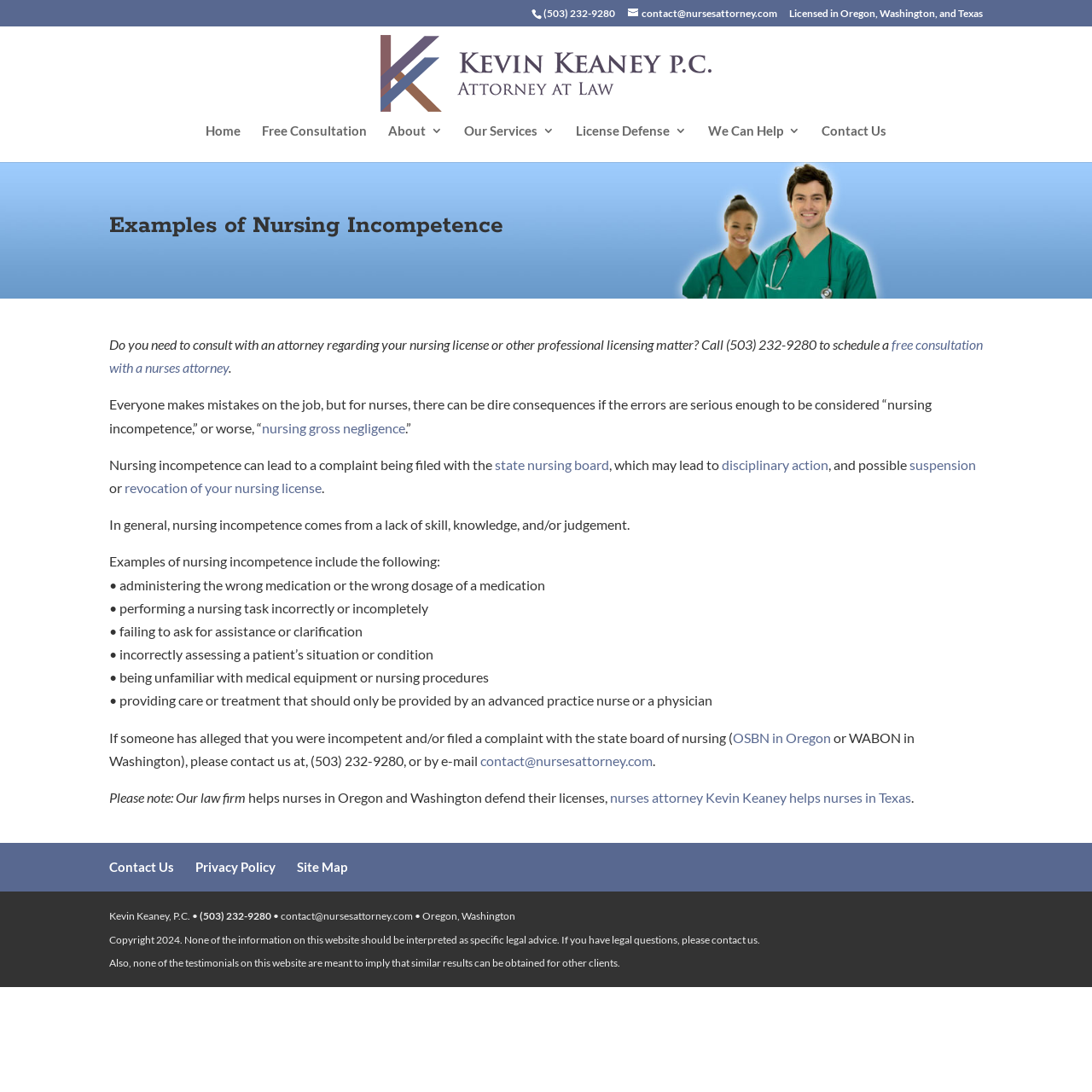What is the phone number to schedule a consultation?
Please provide a single word or phrase in response based on the screenshot.

(503) 232-9280